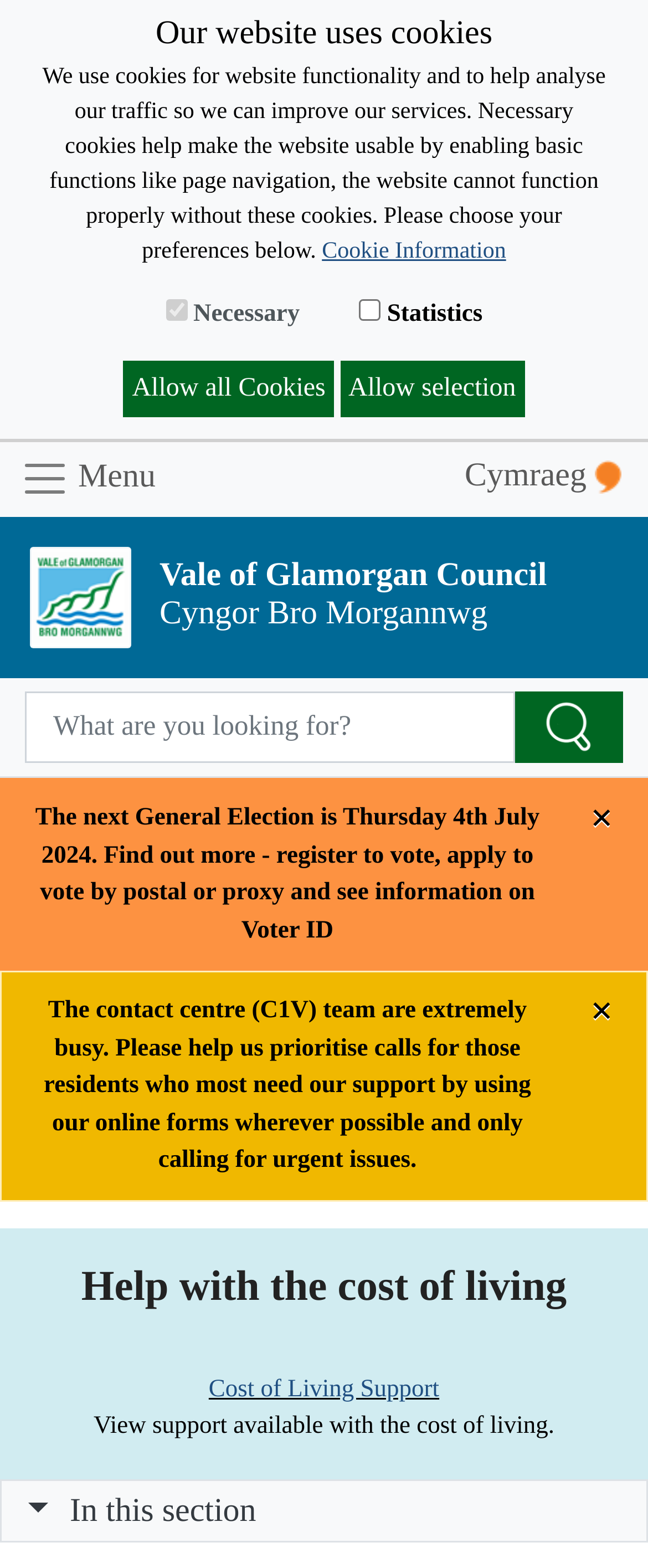Please identify the bounding box coordinates of the element that needs to be clicked to execute the following command: "Visit the 'kapuas88 jp' website". Provide the bounding box using four float numbers between 0 and 1, formatted as [left, top, right, bottom].

None